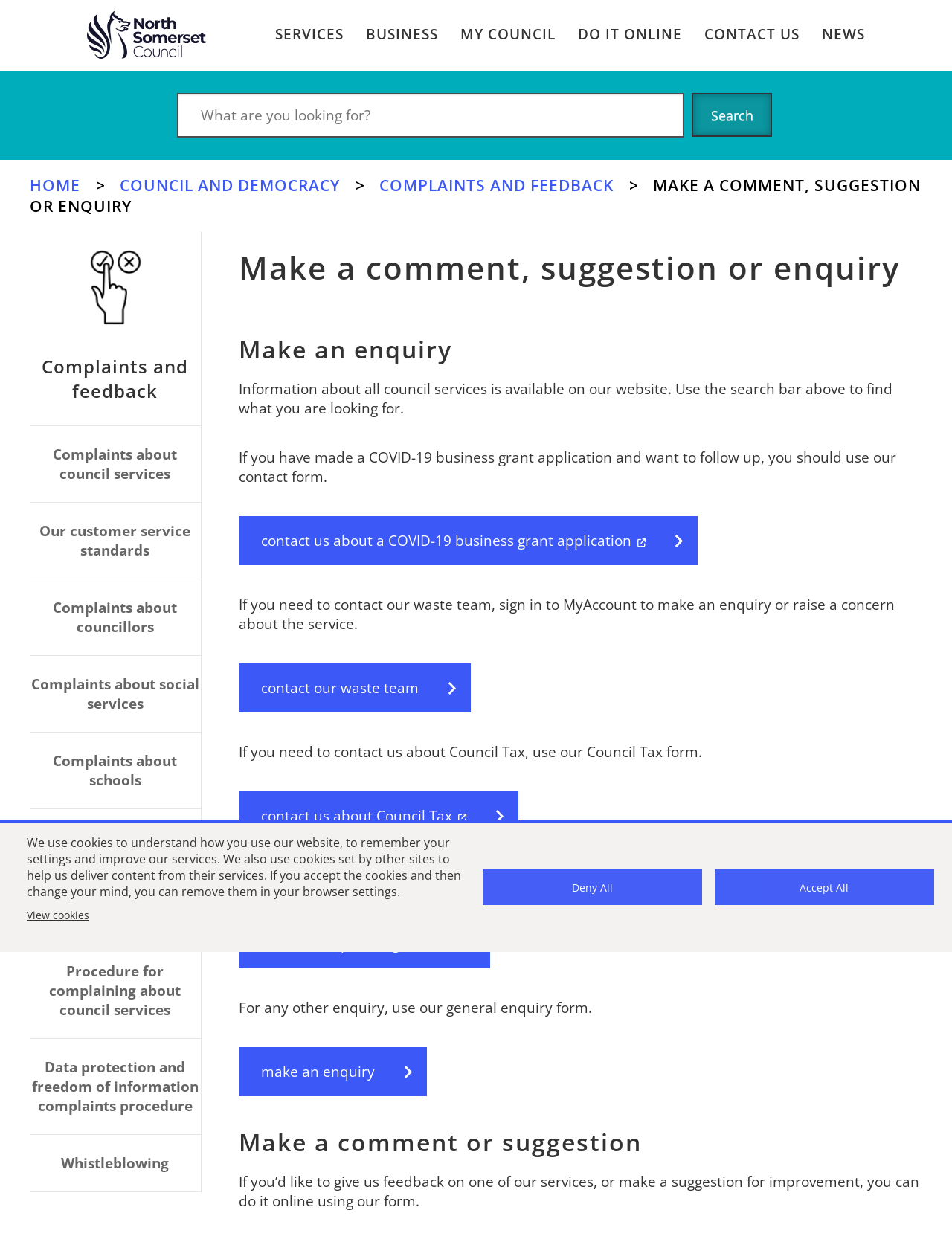Provide your answer to the question using just one word or phrase: How can I contact the waste team?

Sign in to MyAccount